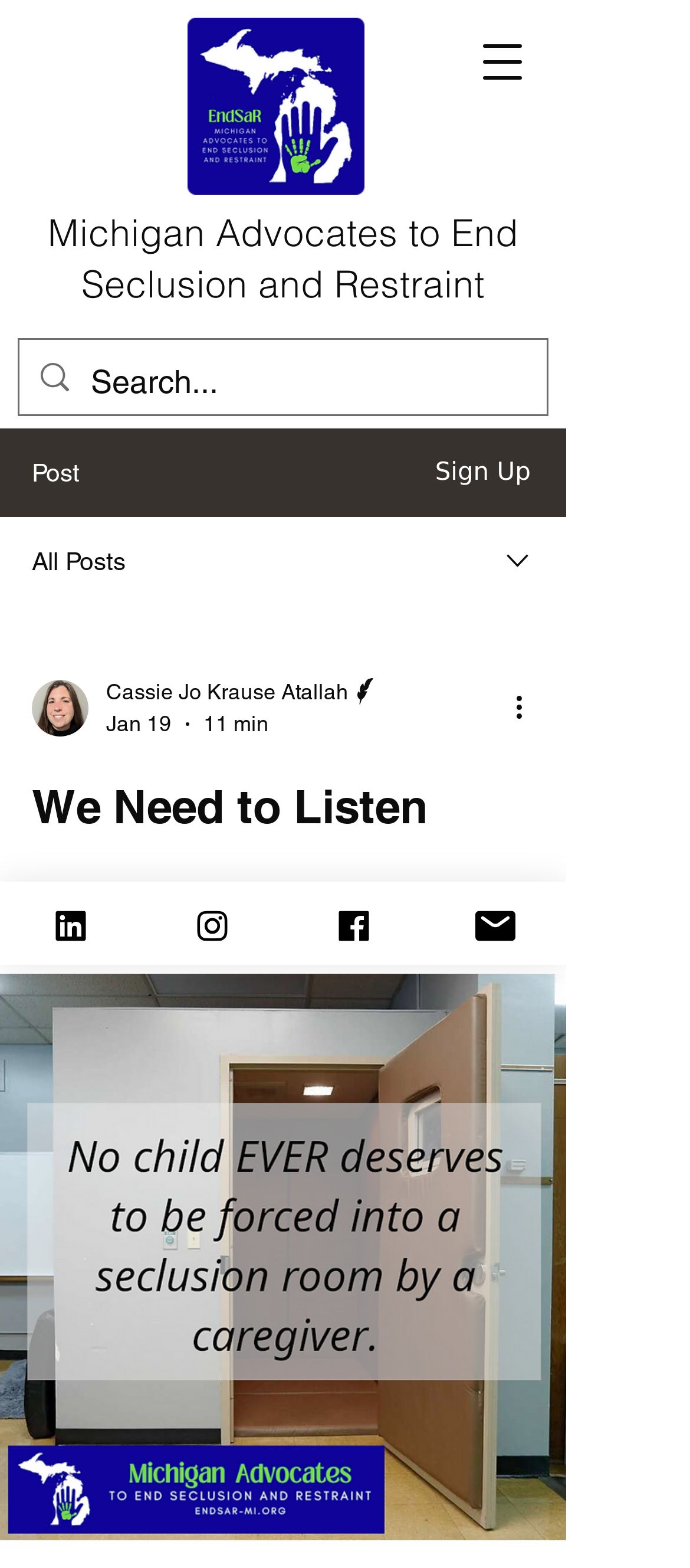Please specify the bounding box coordinates for the clickable region that will help you carry out the instruction: "Search for something".

[0.131, 0.216, 0.695, 0.27]